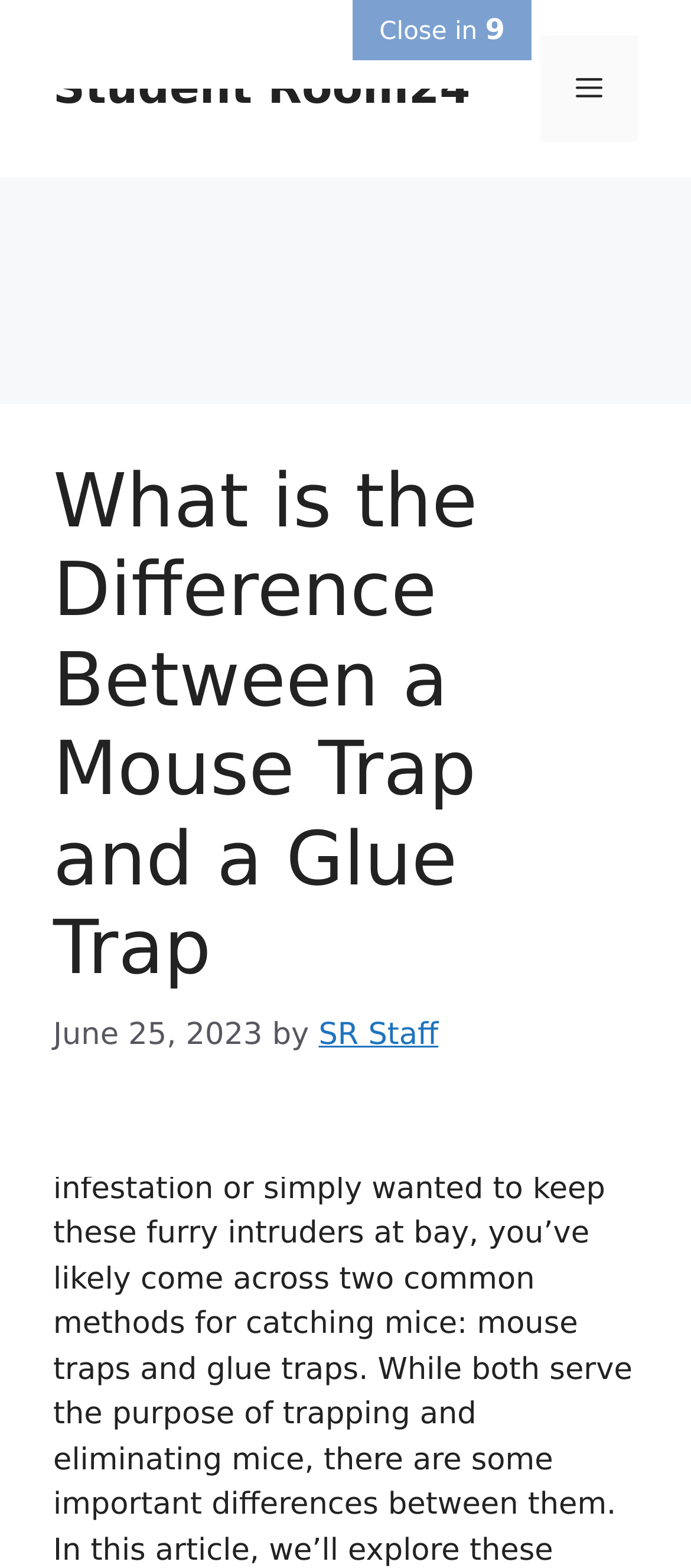Respond with a single word or phrase for the following question: 
What is the date of the article?

June 25, 2023